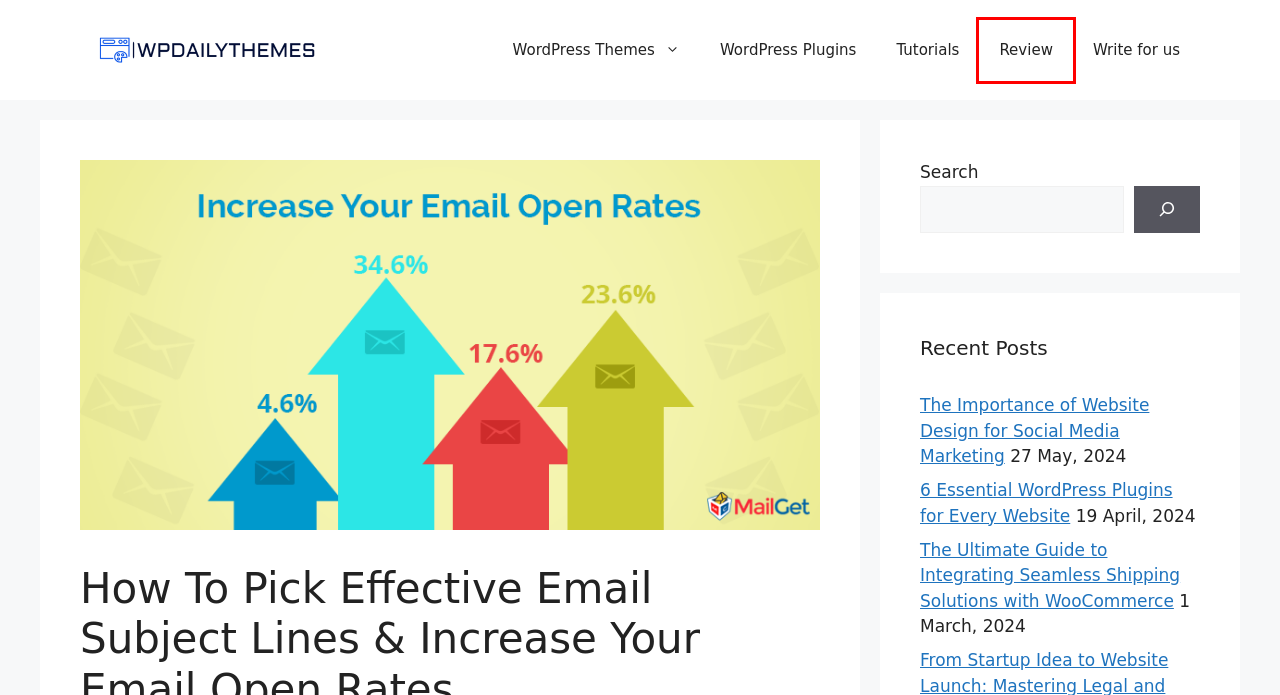Review the screenshot of a webpage that includes a red bounding box. Choose the most suitable webpage description that matches the new webpage after clicking the element within the red bounding box. Here are the candidates:
A. Daily Updates on WordPress, Themes and Plugins | WP Daily Themes
B. Write for us | WP Daily Themes
C. WordPress Plugins | WP Daily Themes
D. Review | WP Daily Themes
E. Tutorials | WP Daily Themes
F. Integrating Seamless Shipping Solutions with WooCommerce | WP Daily Themes
G. The Importance of Website Design for Social Media Marketing | WP Daily Themes
H. 6 Essential WordPress Plugins for Every Website | WP Daily Themes

D